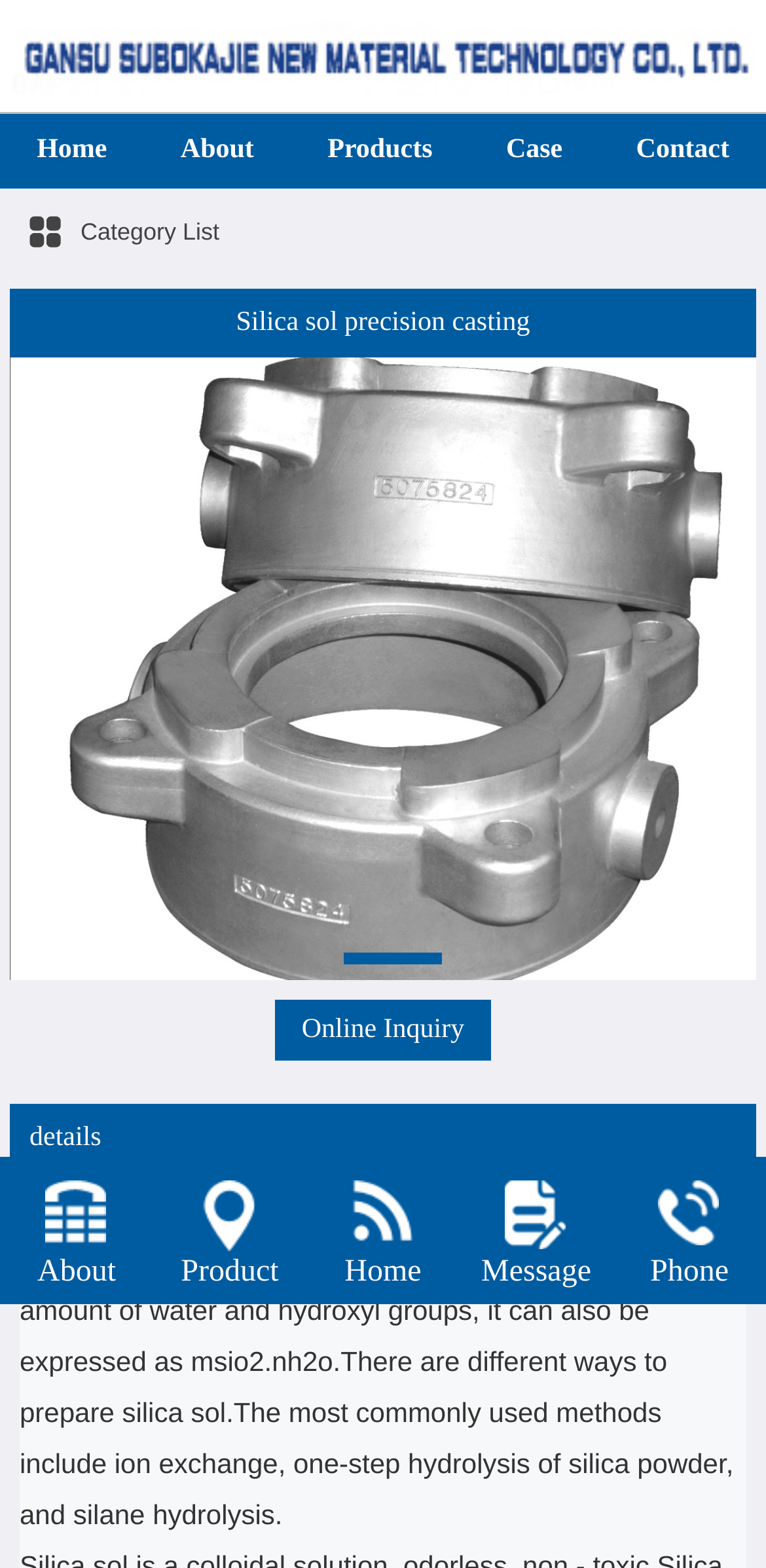What is the purpose of the 'Online Inquiry' link?
Using the details from the image, give an elaborate explanation to answer the question.

The 'Online Inquiry' link is likely used for customers to inquire about products or services offered by the company, as it is placed in a prominent position on the webpage.